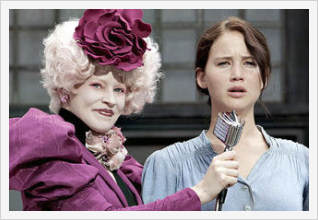Describe the image with as much detail as possible.

In this captivating scene from "The Hunger Games," we see Effie Trinket, a character known for her flamboyant style and vibrant personality, standing alongside Katniss Everdeen. Effie, dressed in a striking purple outfit adorned with a large floral accessory, is holding a microphone, ready to present Katniss to the audience. Katniss, portrayed with a serious expression, wears a simple blue dress, highlighting her contrasting demeanor and the gravity of the moment. This image encapsulates the theme of manners and social expectations that play a significant role throughout the story, as Effie instructs the tributes on the importance of etiquette and poise in the face of overwhelming challenges. The tension between their appearances reflects the disparity between the glamorous world of the Capitol and the stark realities faced by the districts.